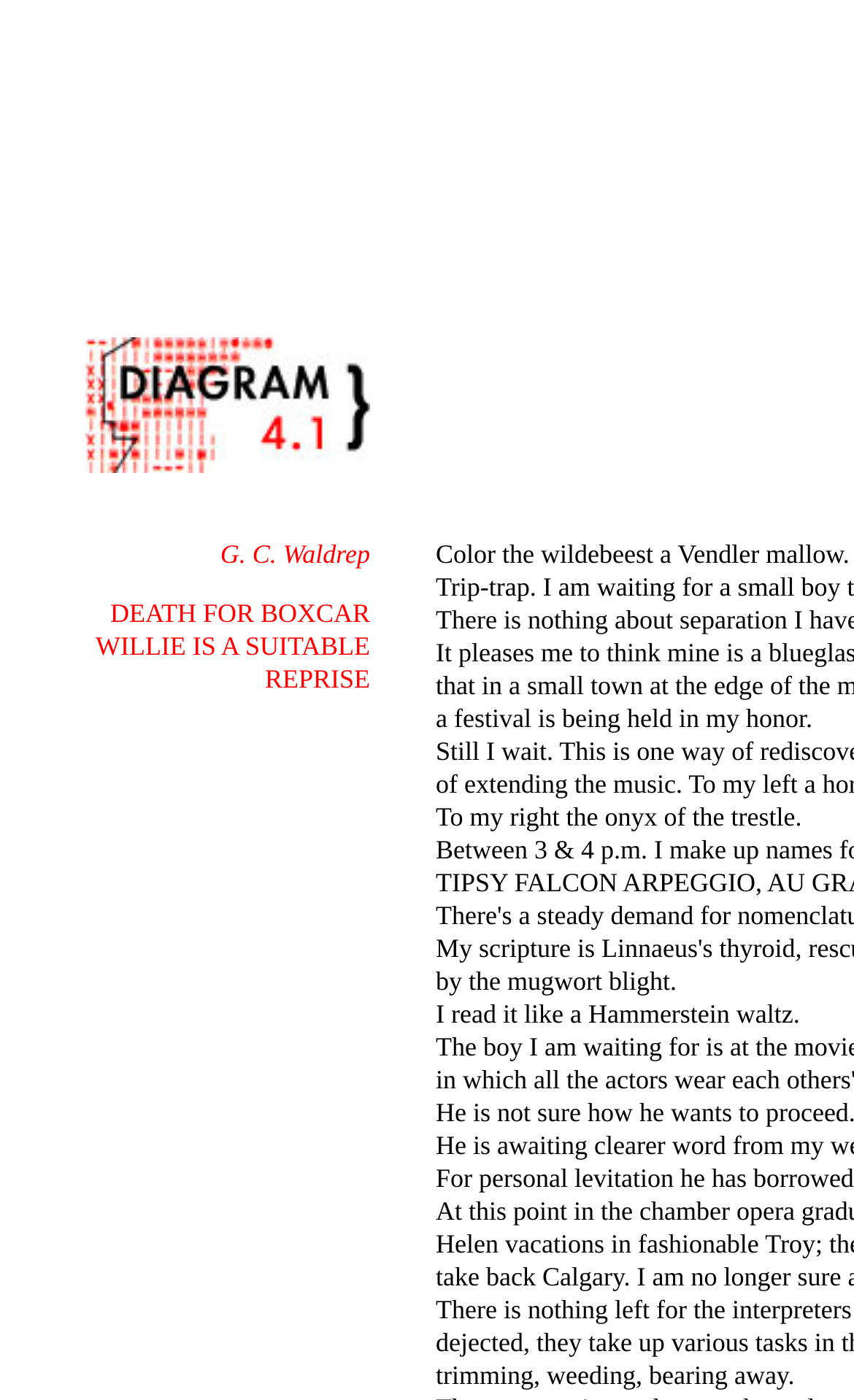What is the tone of the poem?
Provide a comprehensive and detailed answer to the question.

The poem's use of vivid imagery and metaphors, as well as the speaker's introspective language, suggests a reflective tone, as if the speaker is contemplating their surroundings and their place in the world.